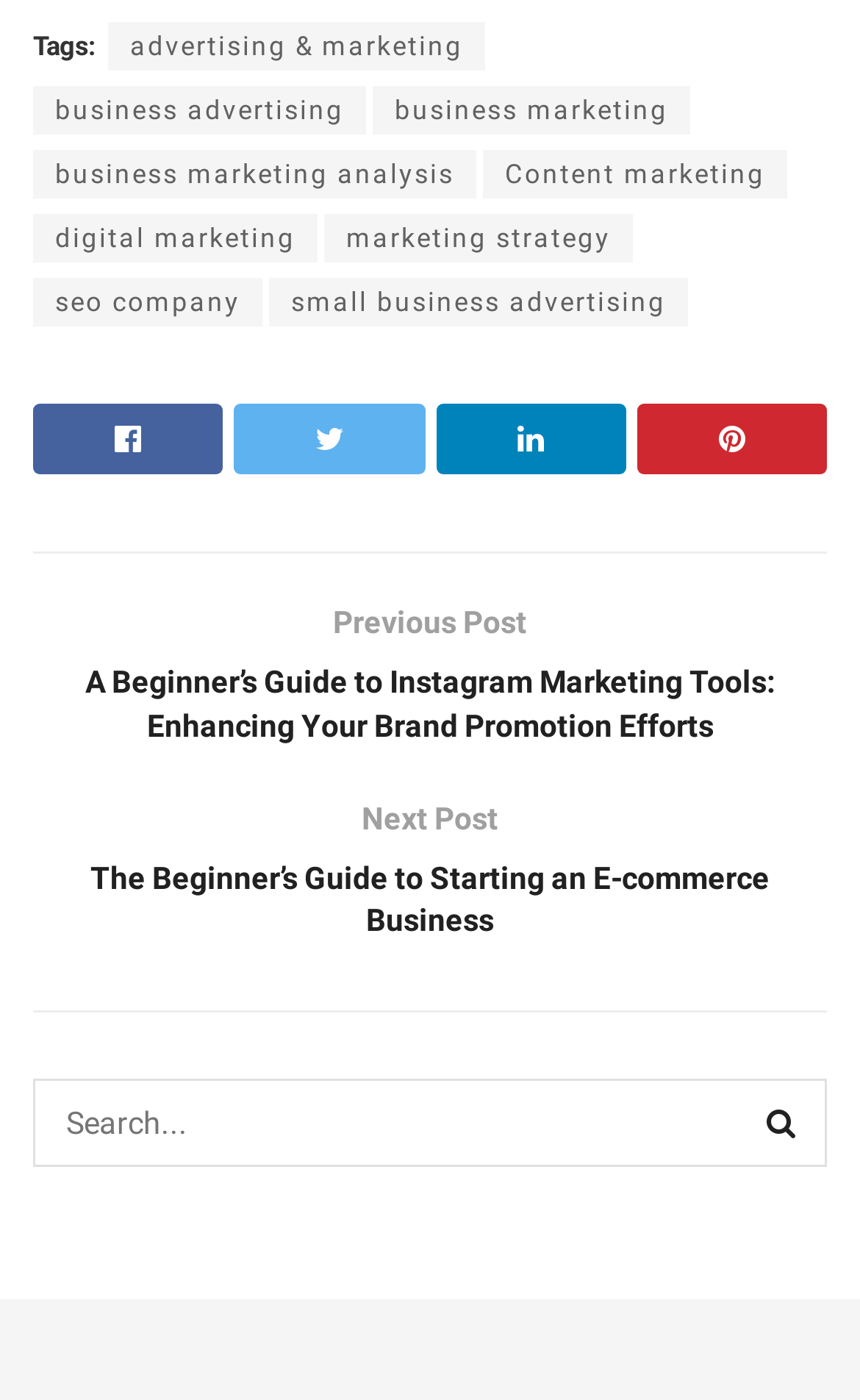Please identify the bounding box coordinates of the clickable region that I should interact with to perform the following instruction: "Search for something". The coordinates should be expressed as four float numbers between 0 and 1, i.e., [left, top, right, bottom].

[0.038, 0.798, 0.962, 0.861]